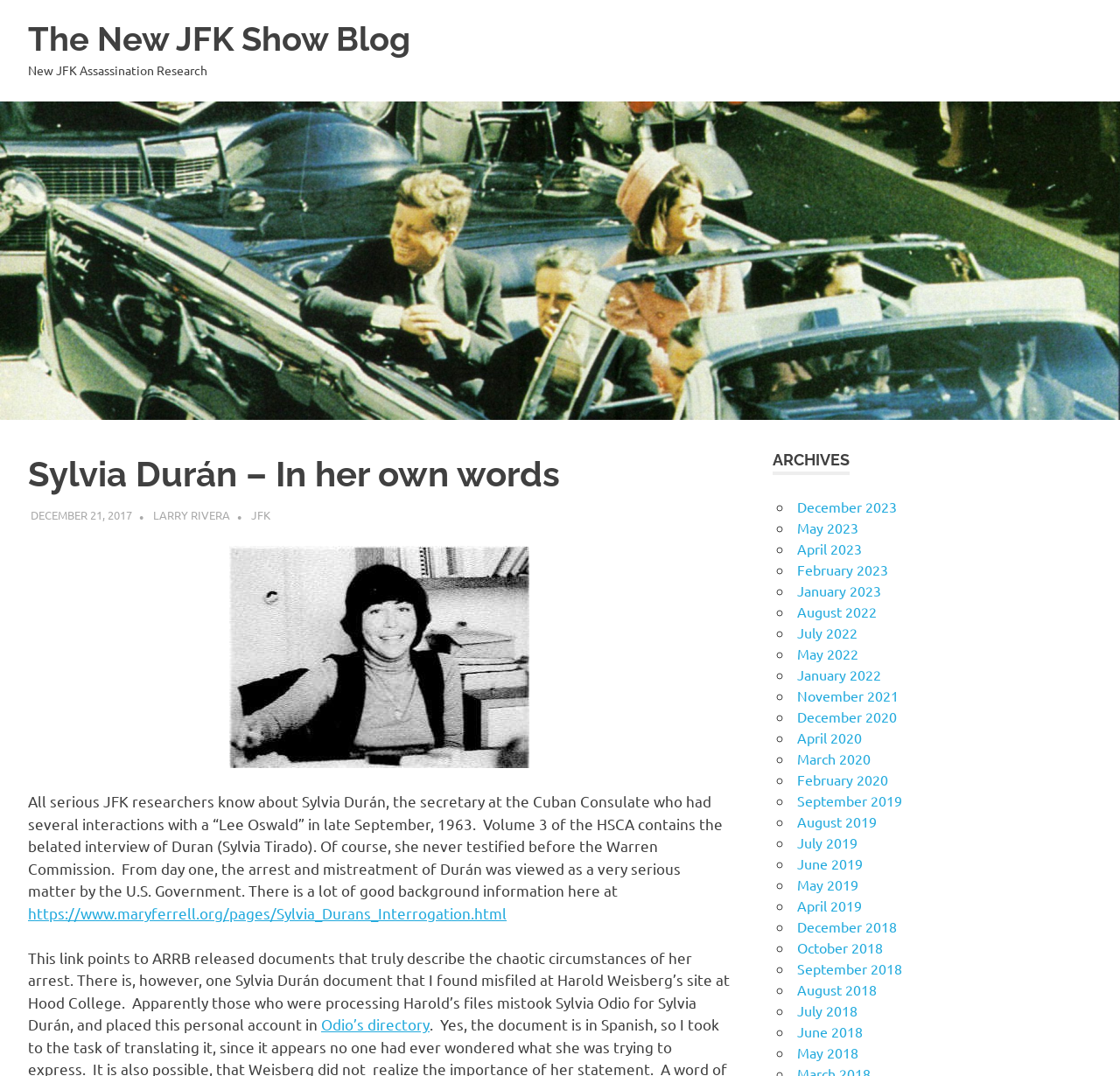Identify the bounding box coordinates of the clickable region necessary to fulfill the following instruction: "Follow the link to Sylvia Durán's interrogation". The bounding box coordinates should be four float numbers between 0 and 1, i.e., [left, top, right, bottom].

[0.025, 0.84, 0.452, 0.857]